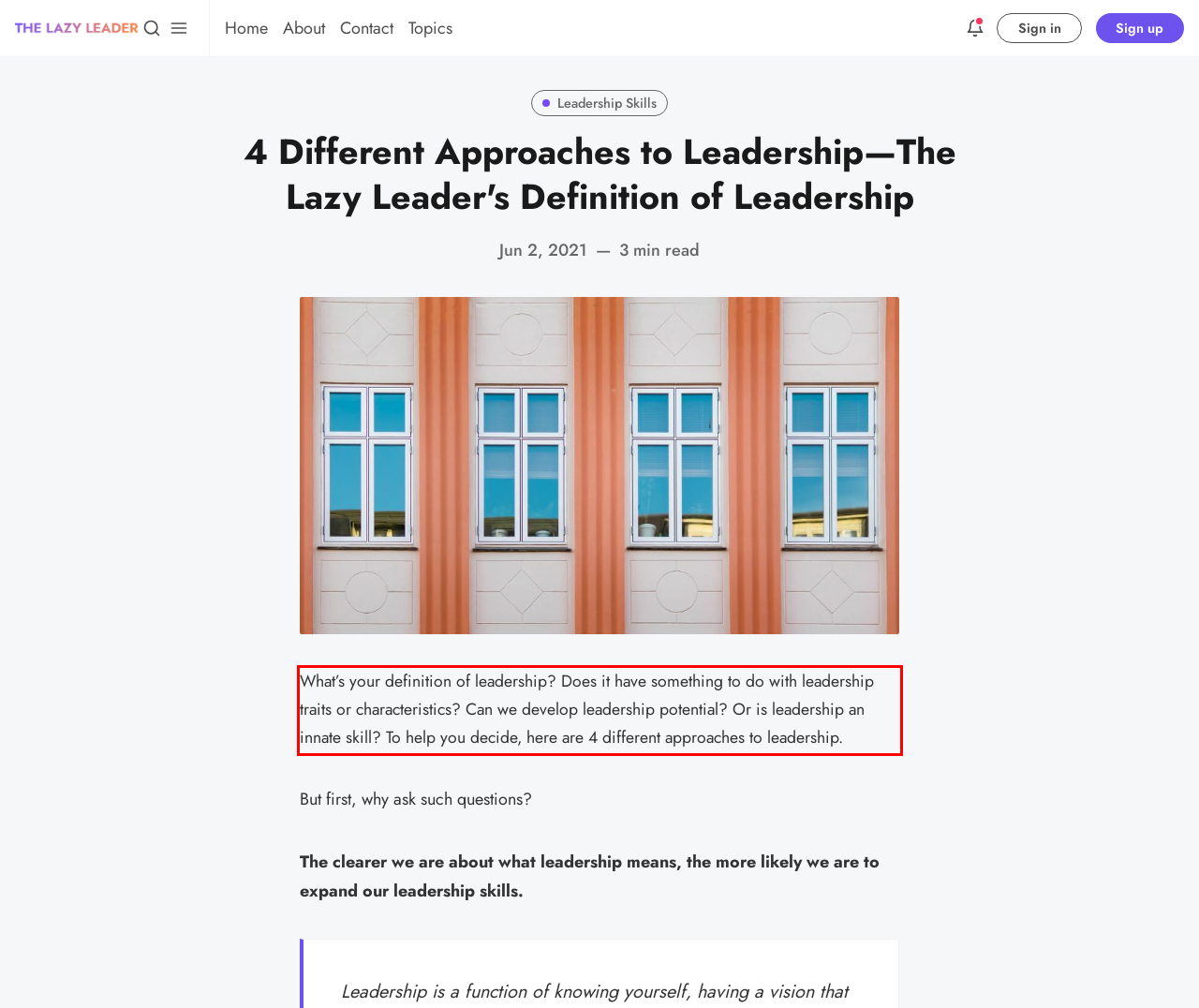Please perform OCR on the text content within the red bounding box that is highlighted in the provided webpage screenshot.

What’s your definition of leadership? Does it have something to do with leadership traits or characteristics? Can we develop leadership potential? Or is leadership an innate skill? To help you decide, here are 4 different approaches to leadership.